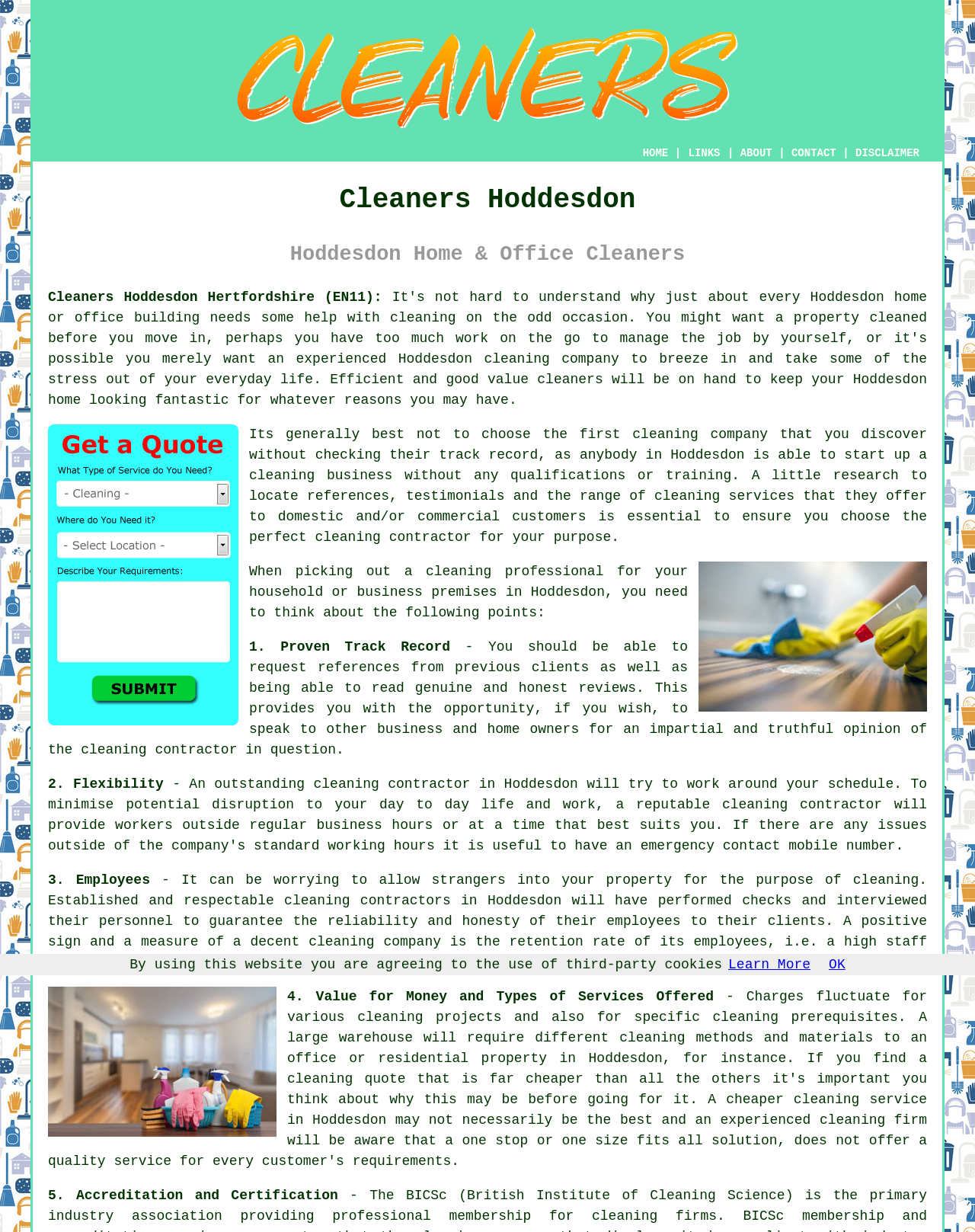What is the importance of checking a cleaning contractor's track record?
Based on the screenshot, respond with a single word or phrase.

To ensure reliability and honesty